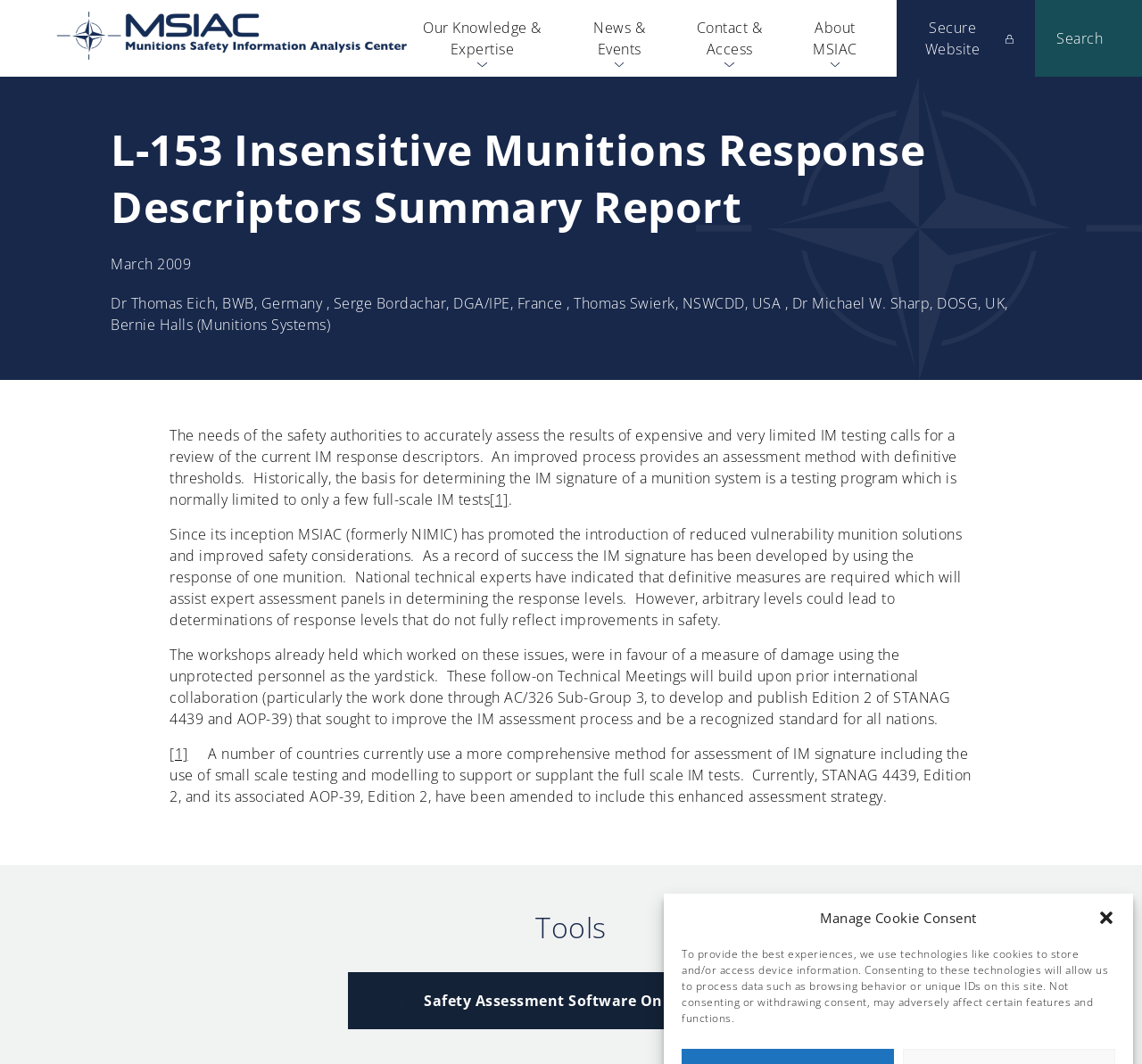How many authors are mentioned in the webpage?
Look at the image and respond with a one-word or short-phrase answer.

5